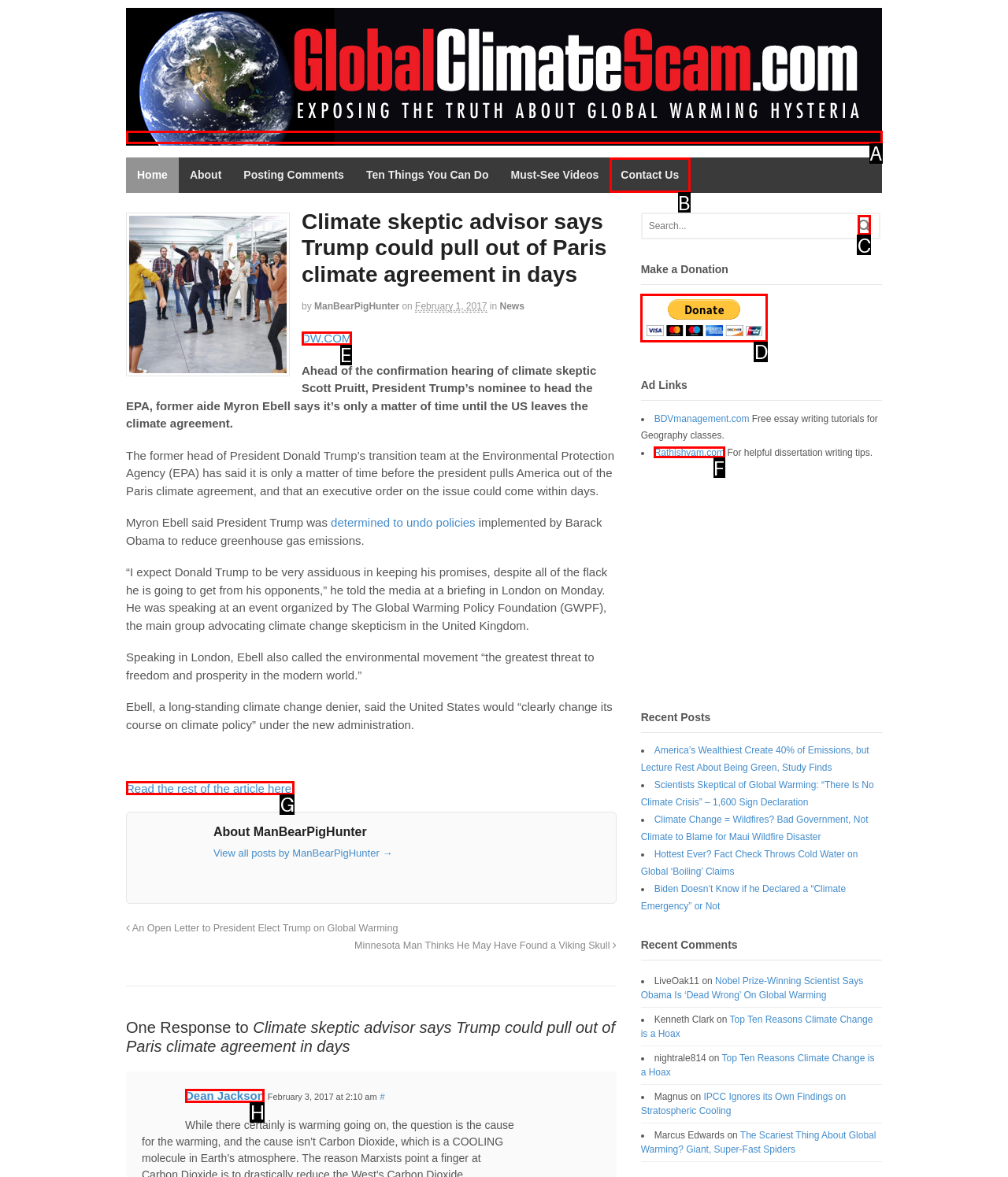Tell me which option I should click to complete the following task: Read the rest of the article Answer with the option's letter from the given choices directly.

G